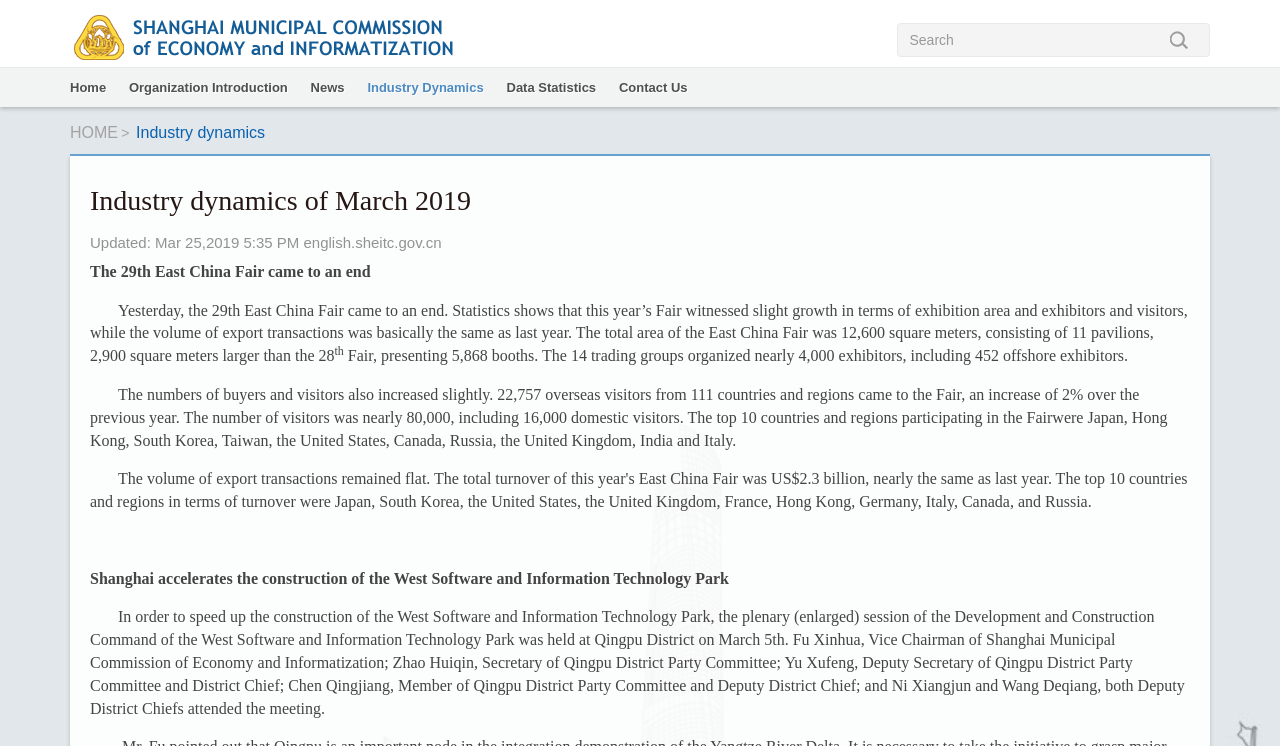Locate the bounding box coordinates of the element to click to perform the following action: 'Contact Us'. The coordinates should be given as four float values between 0 and 1, in the form of [left, top, right, bottom].

[0.484, 0.107, 0.537, 0.127]